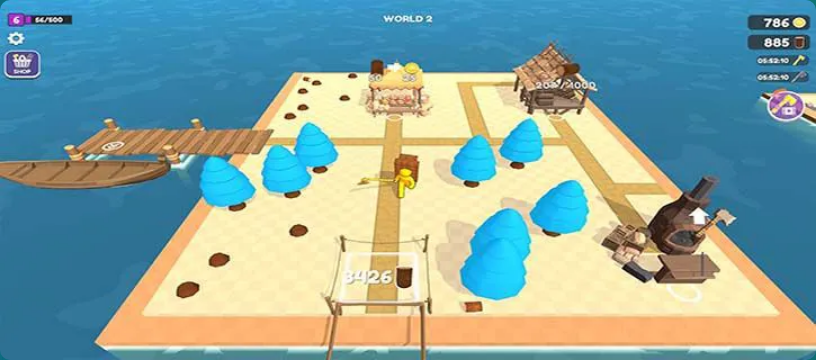What is the purpose of the wooden dock?
Can you offer a detailed and complete answer to this question?

The wooden dock on the left side of the screenshot appears to be a structure that allows players to access boats, which is likely a key feature for exploration and transportation in the game.